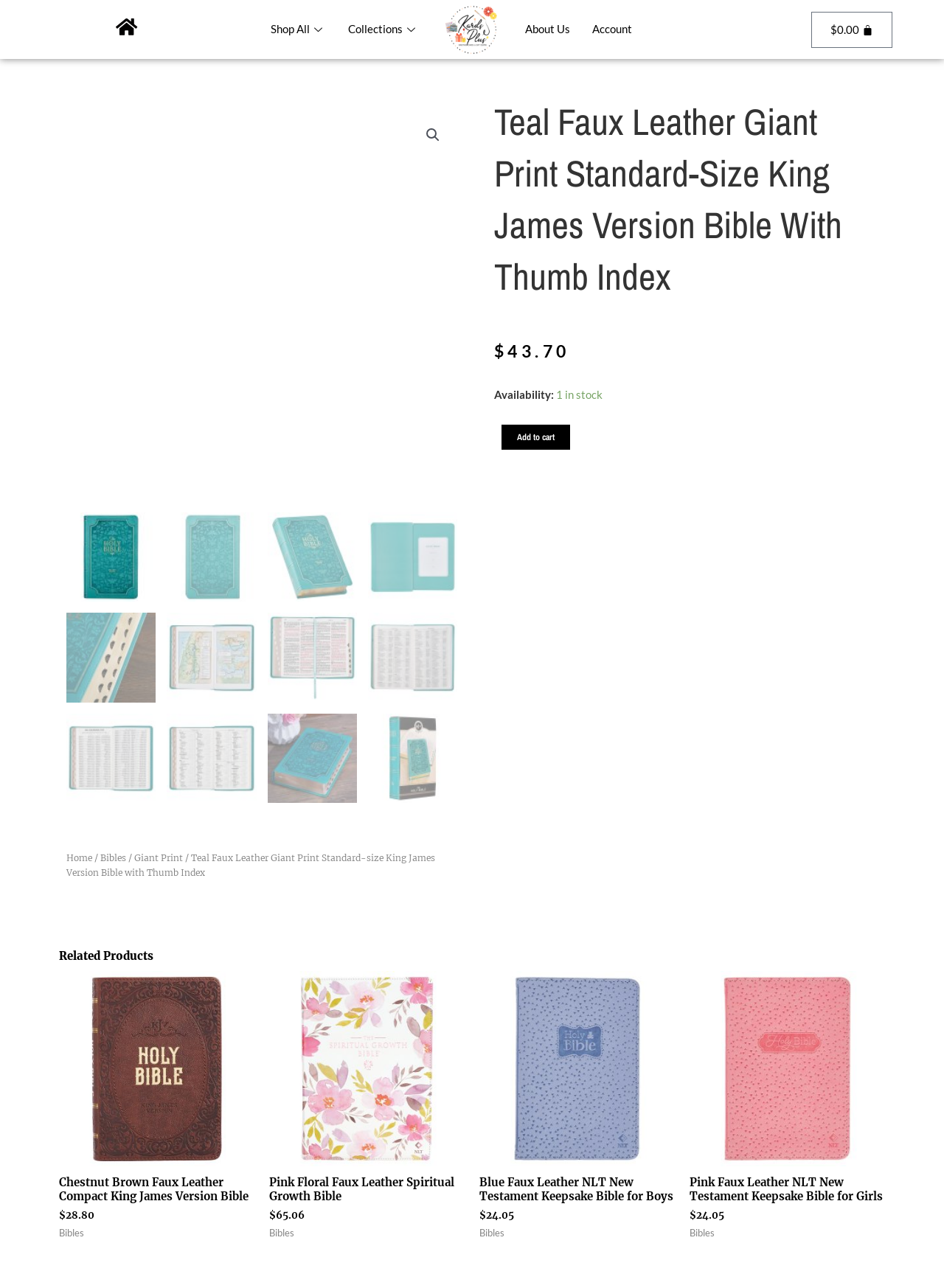Construct a comprehensive description capturing every detail on the webpage.

This webpage is about a specific Bible product, the "Teal Faux Leather Giant Print Standard-size King James Version Bible with Thumb Index" from Kards Plus. At the top, there are several links to navigate to different sections of the website, including "Shop All", "Collections", "About Us", and "Account". On the top right, there is a cart icon with a price of $0.00.

Below the navigation links, there are two large images, one on the left and one on the right, showcasing the Bible product. Above the images, there is a search icon and a link to the "Home" page.

On the left side, there are several smaller images, arranged in a grid, displaying different views of the Bible. On the right side, there is a section with product information, including the product title, original price, availability, and a "Add to cart" button.

Below the product information, there is a section titled "Related Products", which displays four other Bible products with their titles, original prices, and categories. Each product has a link to its own page.

Overall, the webpage is focused on showcasing the specific Bible product and providing easy navigation to related products and other sections of the website.